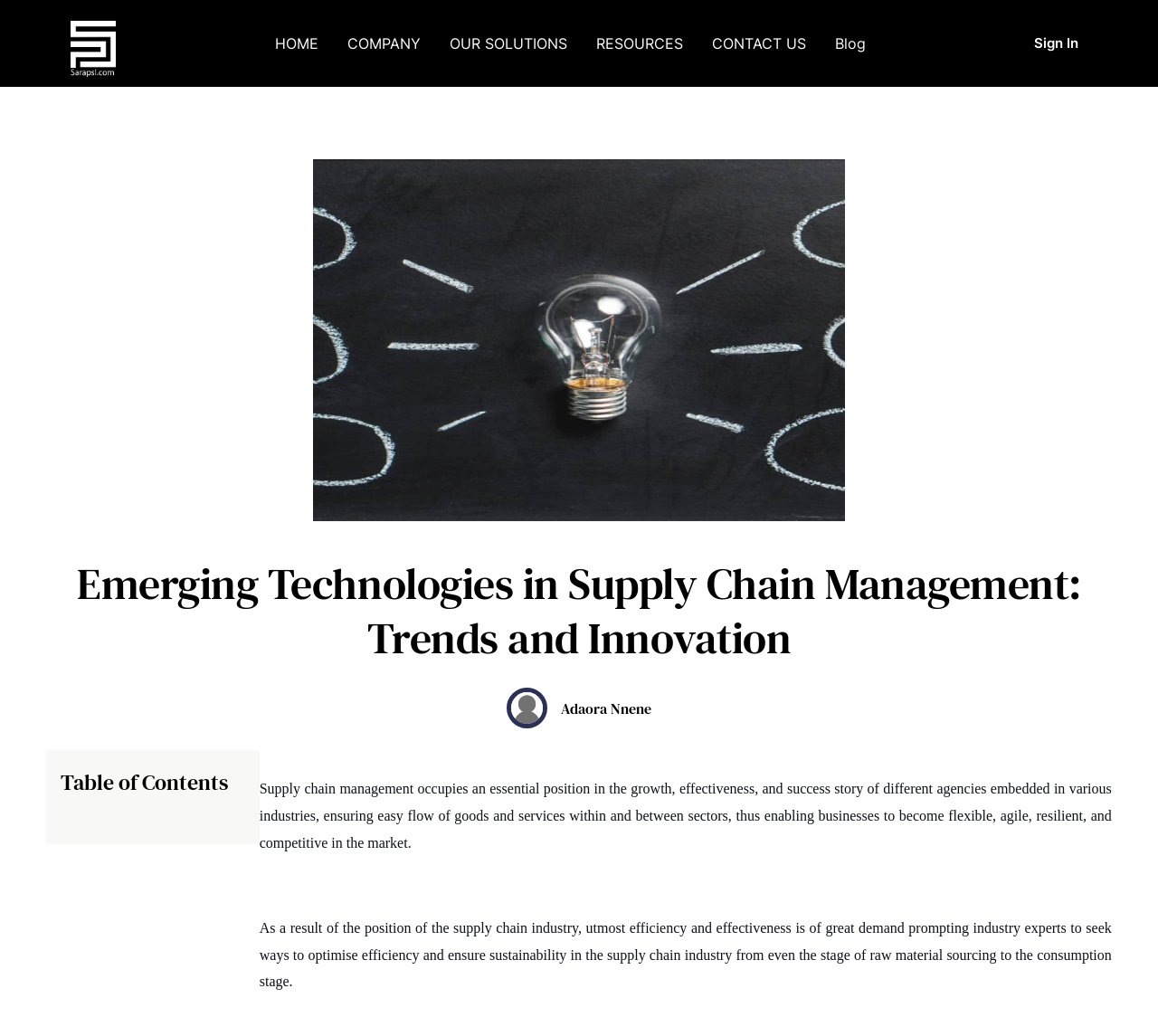Determine the bounding box coordinates of the clickable element necessary to fulfill the instruction: "Learn about the organization's history". Provide the coordinates as four float numbers within the 0 to 1 range, i.e., [left, top, right, bottom].

None